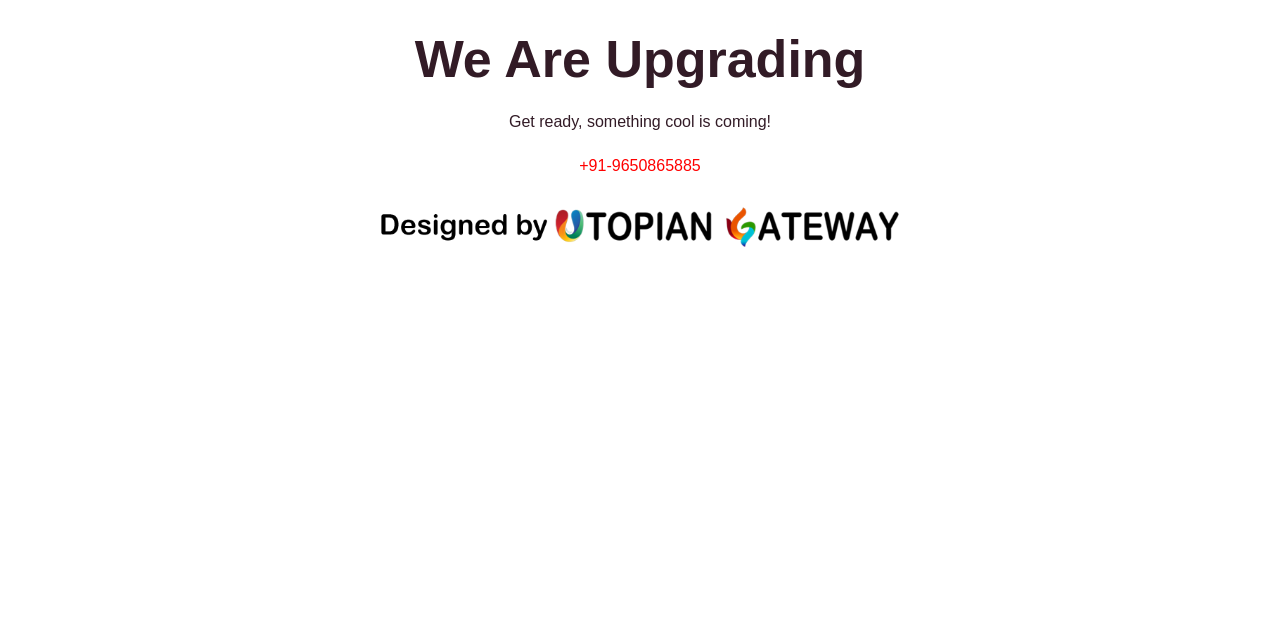Given the element description, predict the bounding box coordinates in the format (top-left x, top-left y, bottom-right x, bottom-right y), using floating point numbers between 0 and 1: alt="Designed by Utopian Gateway"

[0.289, 0.31, 0.711, 0.394]